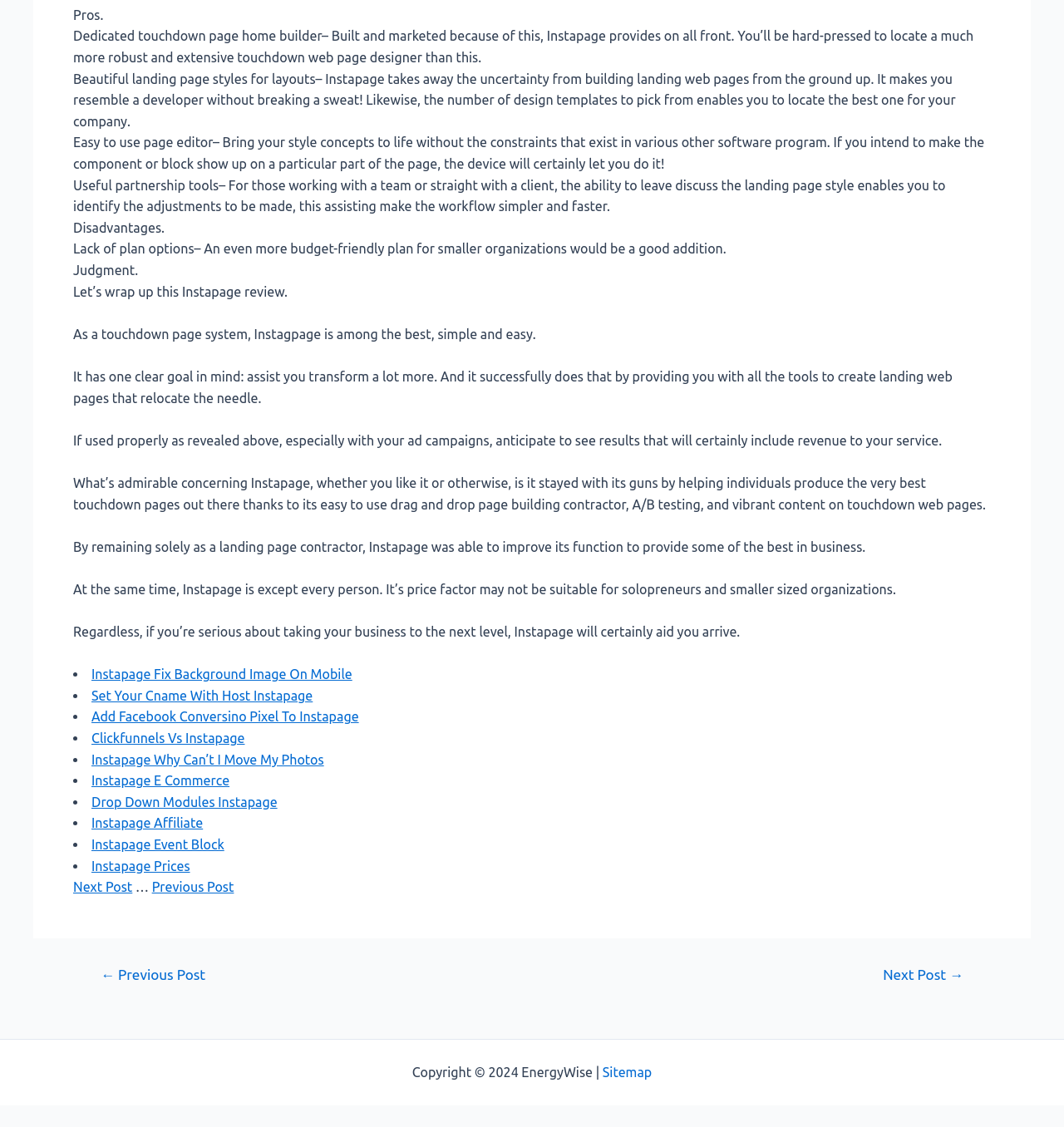Locate the coordinates of the bounding box for the clickable region that fulfills this instruction: "Go to 'Next Post'".

[0.069, 0.78, 0.124, 0.794]